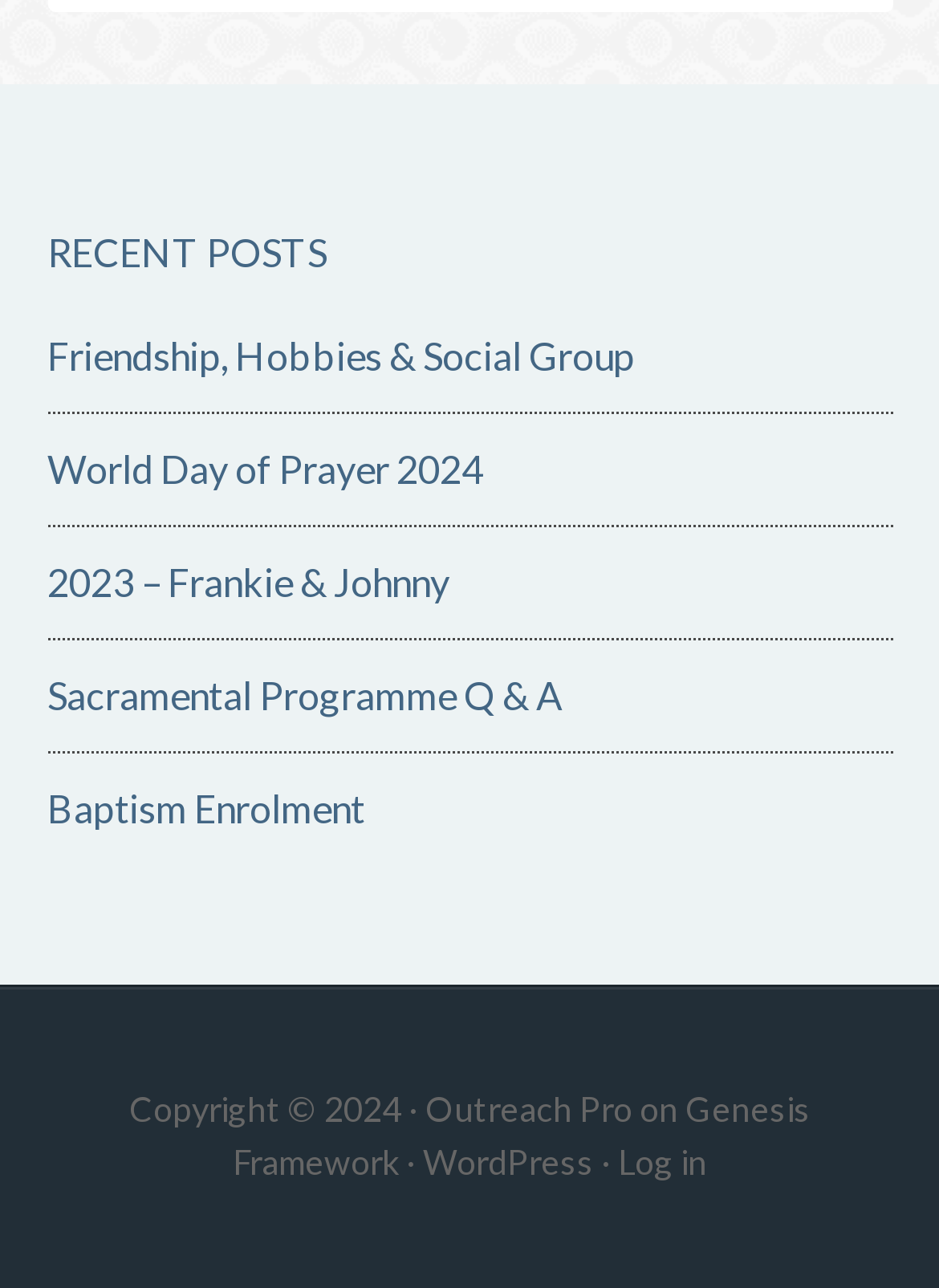Determine the bounding box coordinates of the clickable region to execute the instruction: "visit LUBIMAJA". The coordinates should be four float numbers between 0 and 1, denoted as [left, top, right, bottom].

None